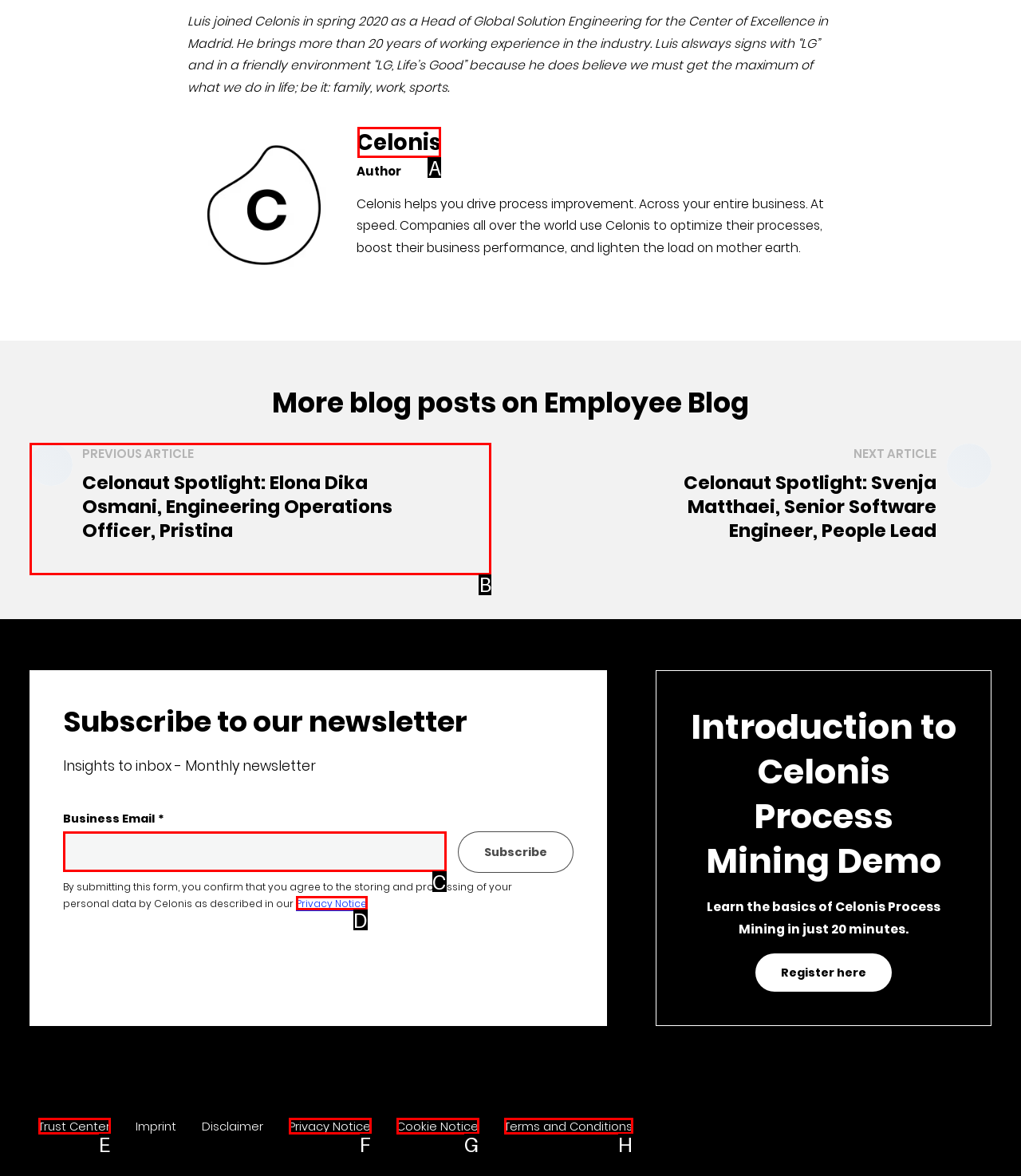Find the appropriate UI element to complete the task: Click on the 'Celonis' link. Indicate your choice by providing the letter of the element.

A